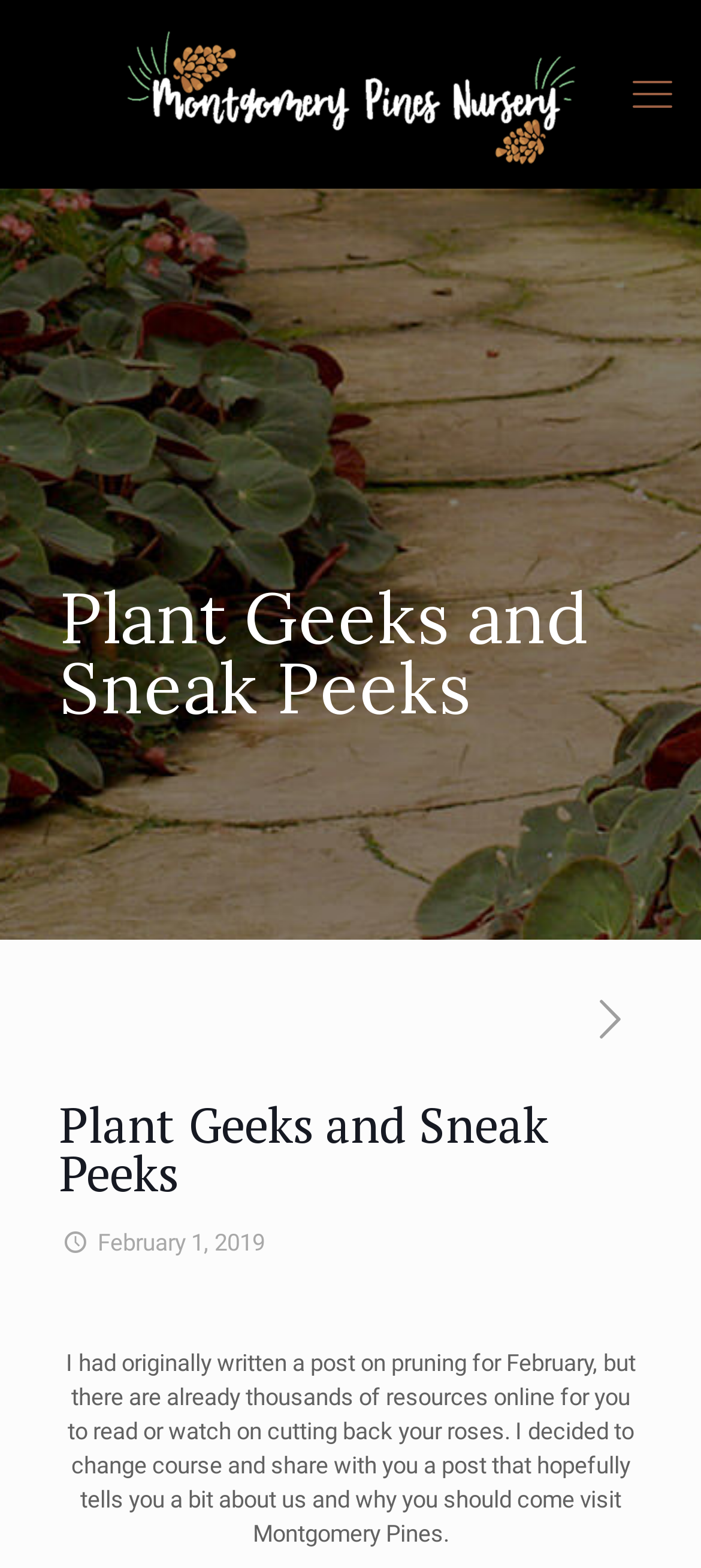What is the purpose of the post? Based on the screenshot, please respond with a single word or phrase.

To share about Montgomery Pines